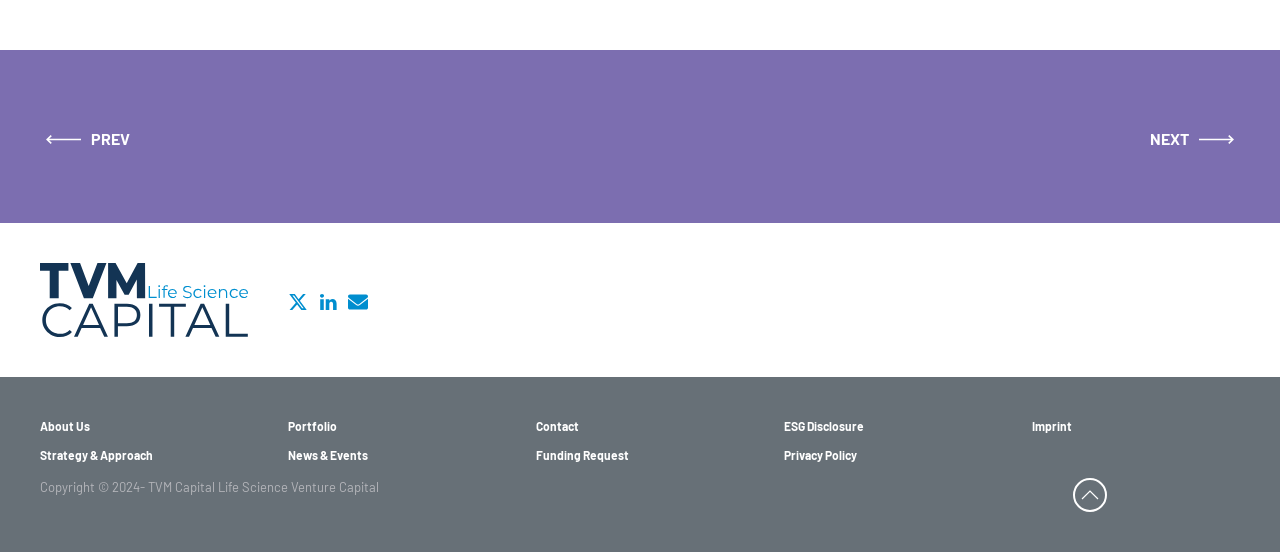How many main navigation links are present on the webpage?
Use the image to answer the question with a single word or phrase.

8